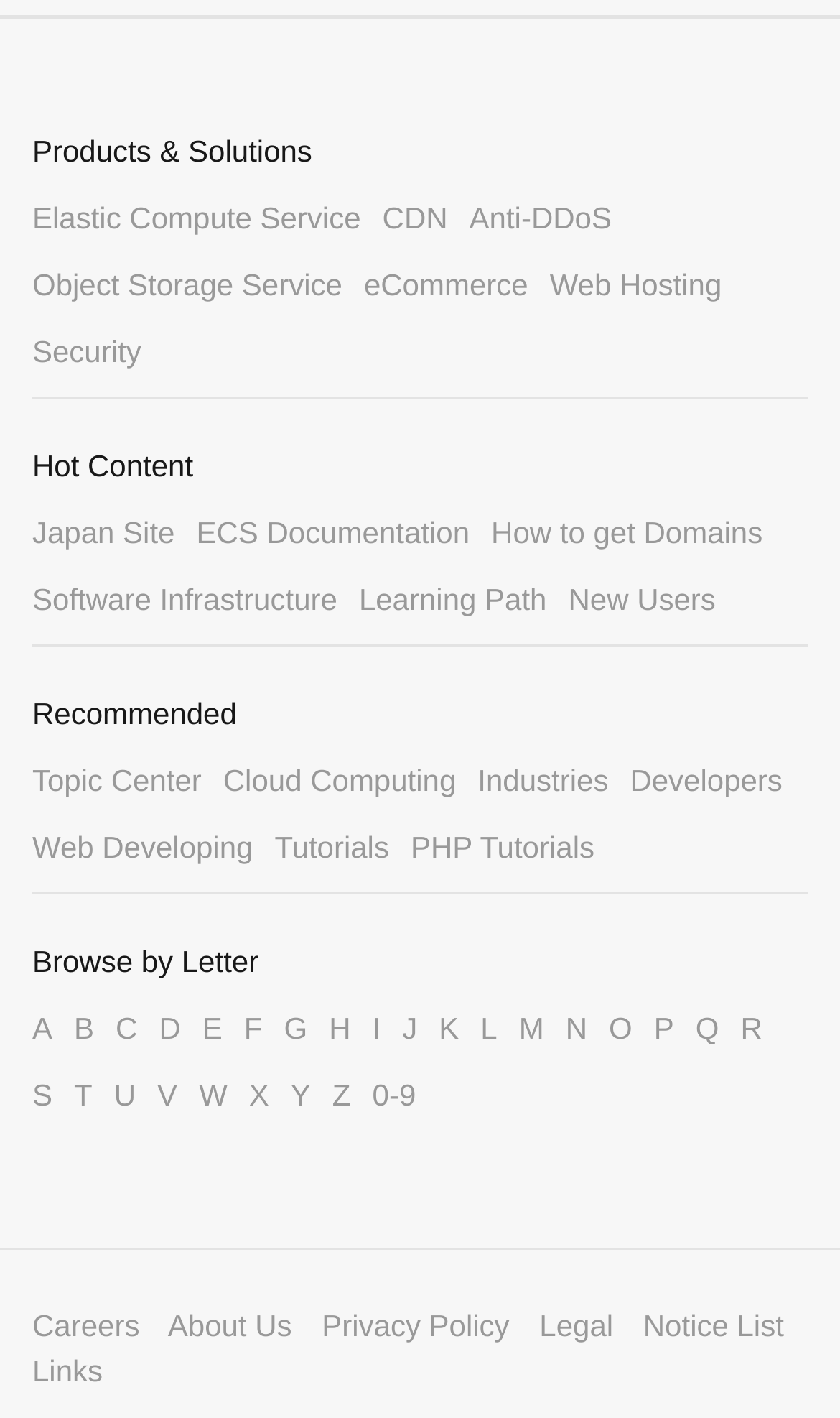Please give a short response to the question using one word or a phrase:
What is the main category of products and solutions?

Elastic Compute Service